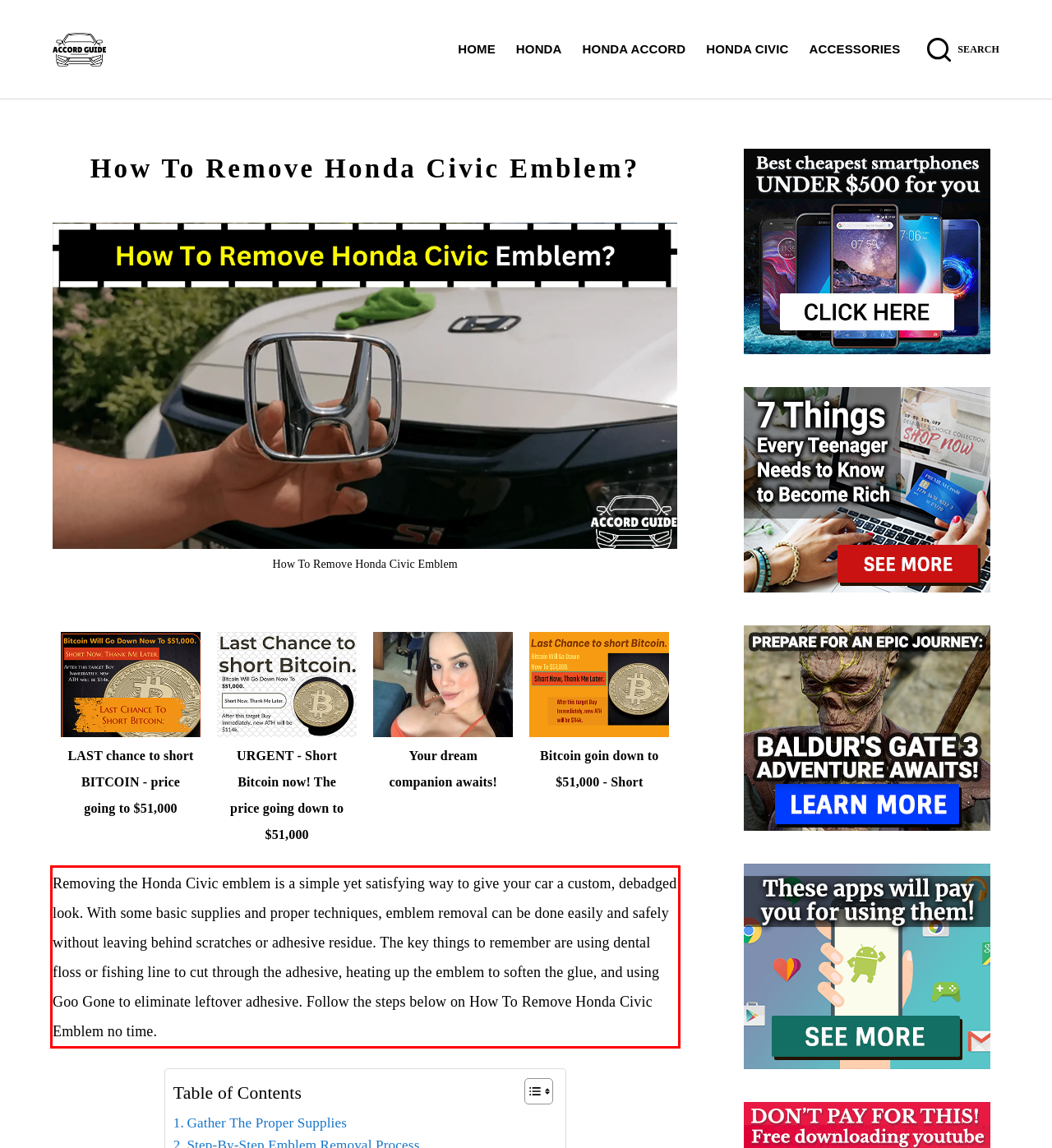Using the provided webpage screenshot, recognize the text content in the area marked by the red bounding box.

Removing the Honda Civic emblem is a simple yet satisfying way to give your car a custom, debadged look. With some basic supplies and proper techniques, emblem removal can be done easily and safely without leaving behind scratches or adhesive residue. The key things to remember are using dental floss or fishing line to cut through the adhesive, heating up the emblem to soften the glue, and using Goo Gone to eliminate leftover adhesive. Follow the steps below on How To Remove Honda Civic Emblem no time.